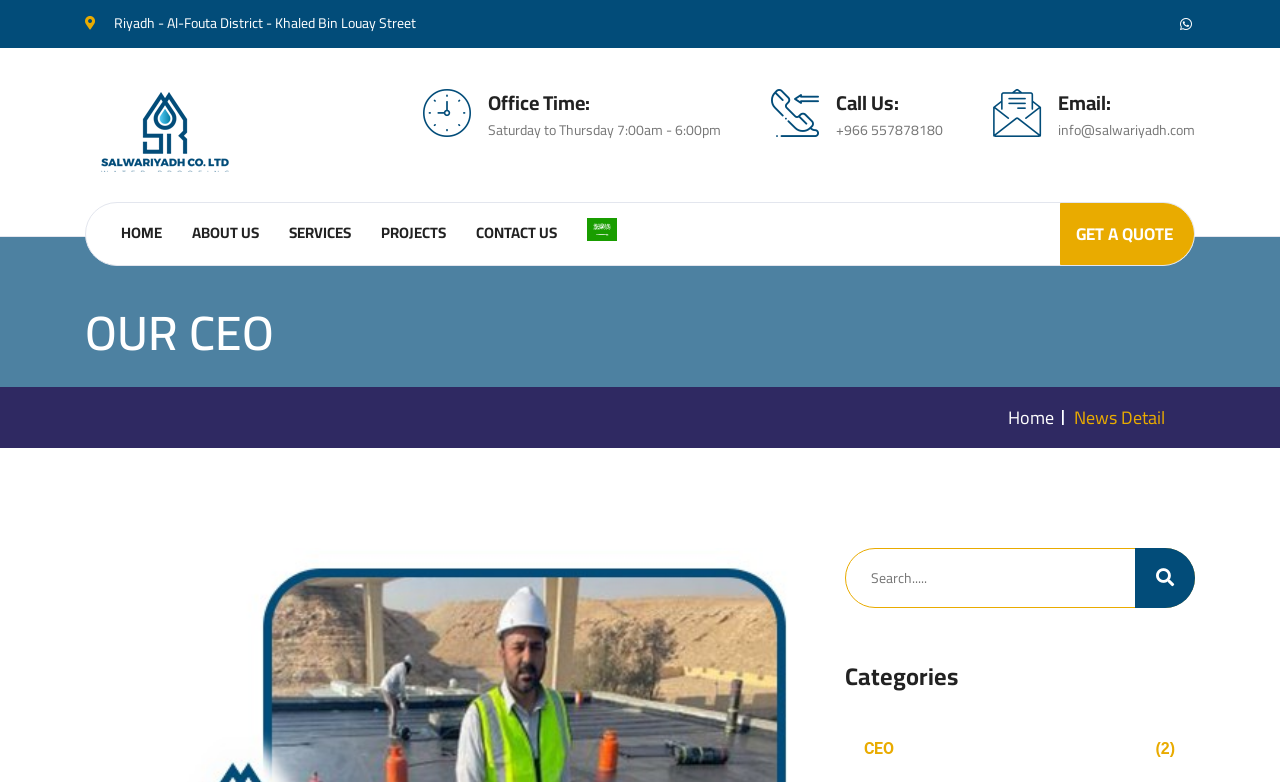Locate the bounding box coordinates of the area you need to click to fulfill this instruction: 'Search for something'. The coordinates must be in the form of four float numbers ranging from 0 to 1: [left, top, right, bottom].

[0.66, 0.701, 0.934, 0.777]